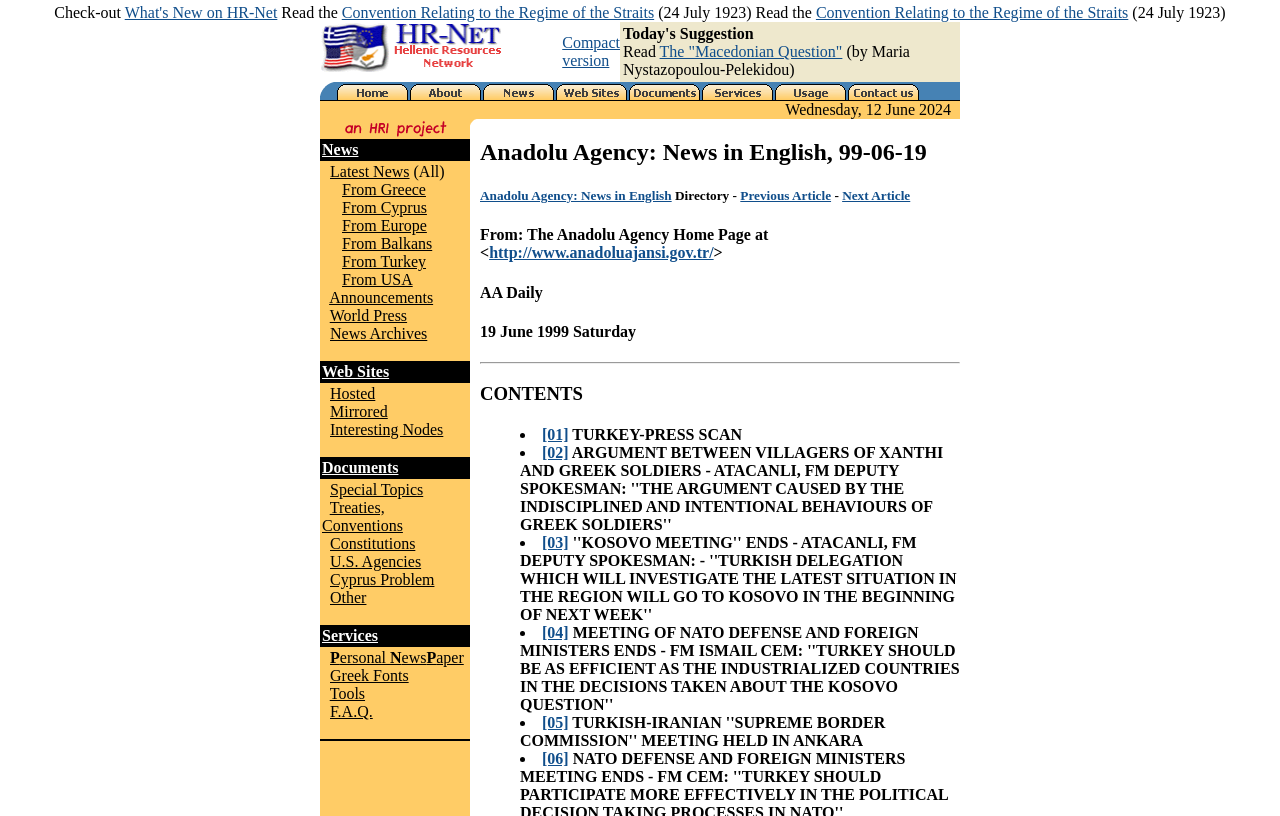Identify the bounding box coordinates of the region that needs to be clicked to carry out this instruction: "Contact us". Provide these coordinates as four float numbers ranging from 0 to 1, i.e., [left, top, right, bottom].

[0.661, 0.105, 0.718, 0.126]